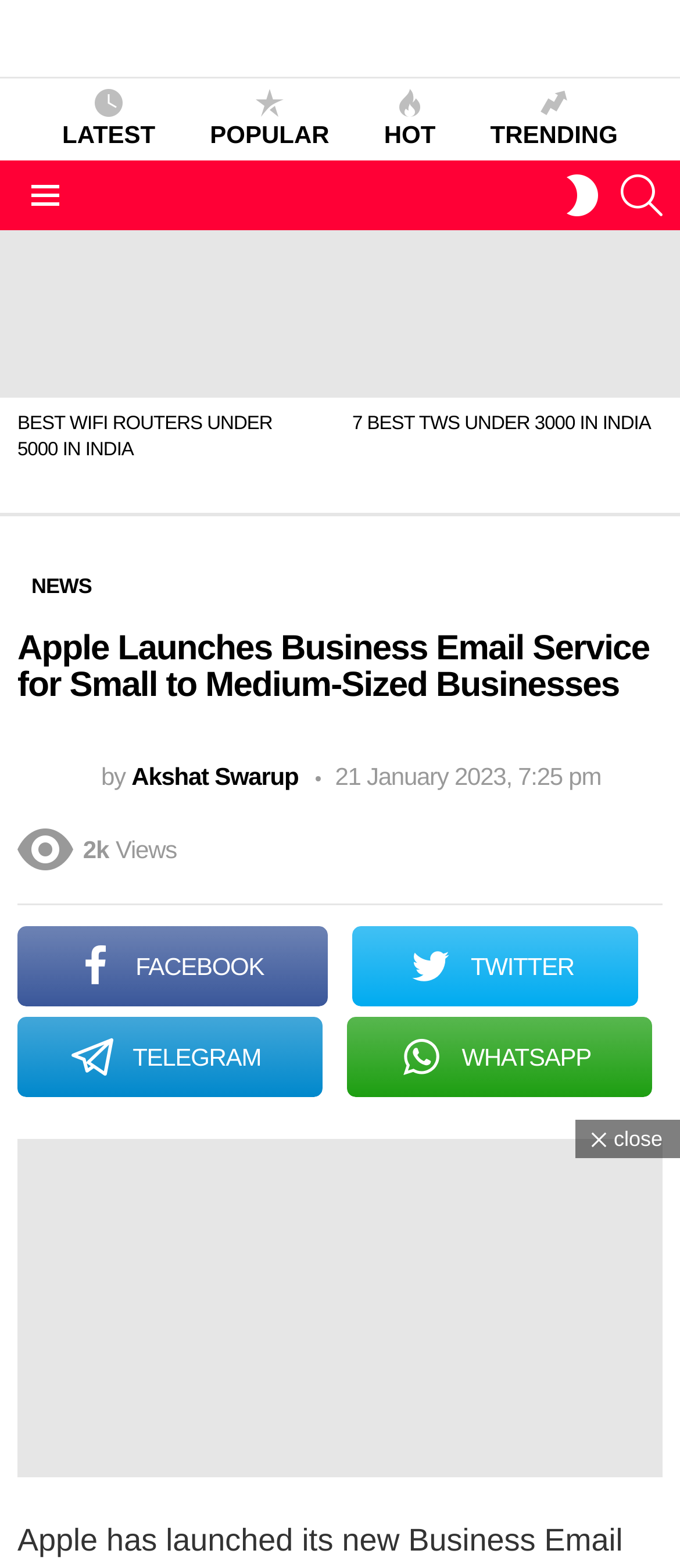What are the categories of stories on the webpage?
Refer to the image and give a detailed response to the question.

The categories of stories can be found at the top of the webpage, where there are four links with icons. The links are labeled as 'LATEST', 'POPULAR', 'HOT', and 'TRENDING', indicating the different categories of stories available on the webpage.